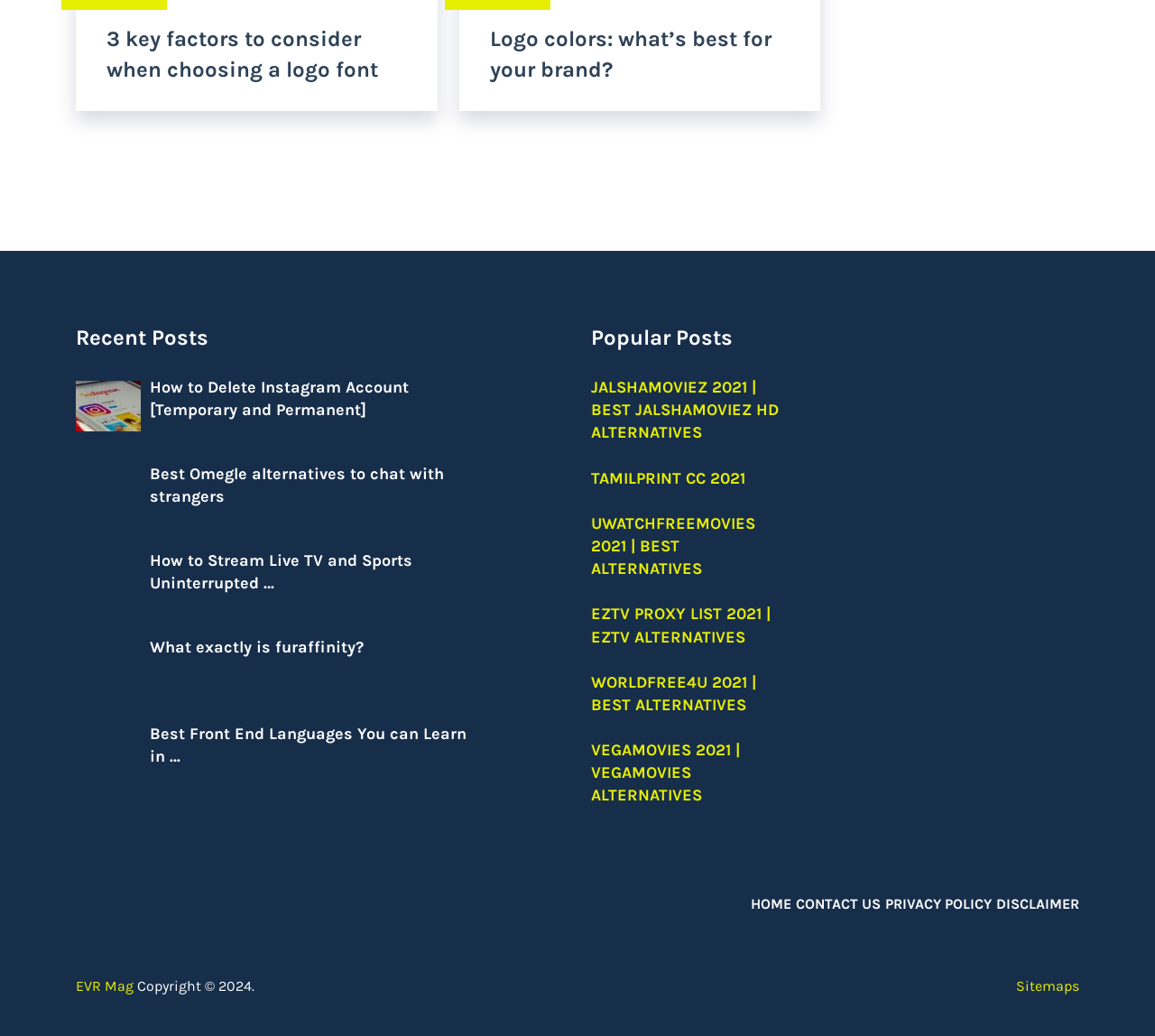Given the webpage screenshot and the description, determine the bounding box coordinates (top-left x, top-left y, bottom-right x, bottom-right y) that define the location of the UI element matching this description: Tamilprint cc 2021

[0.512, 0.452, 0.645, 0.471]